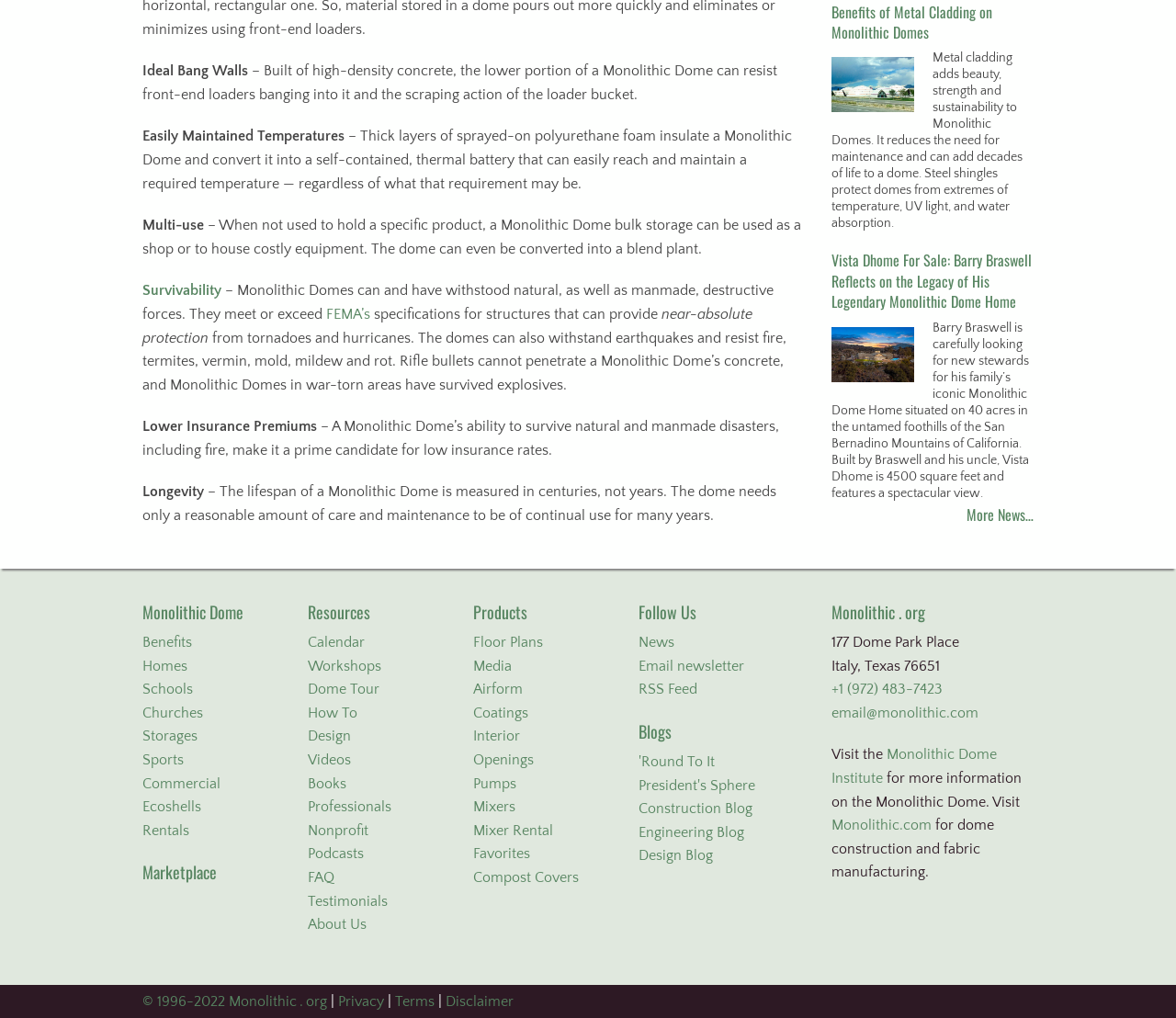Find the bounding box coordinates of the clickable area that will achieve the following instruction: "Visit the Monolithic Dome Institute".

[0.707, 0.733, 0.848, 0.773]